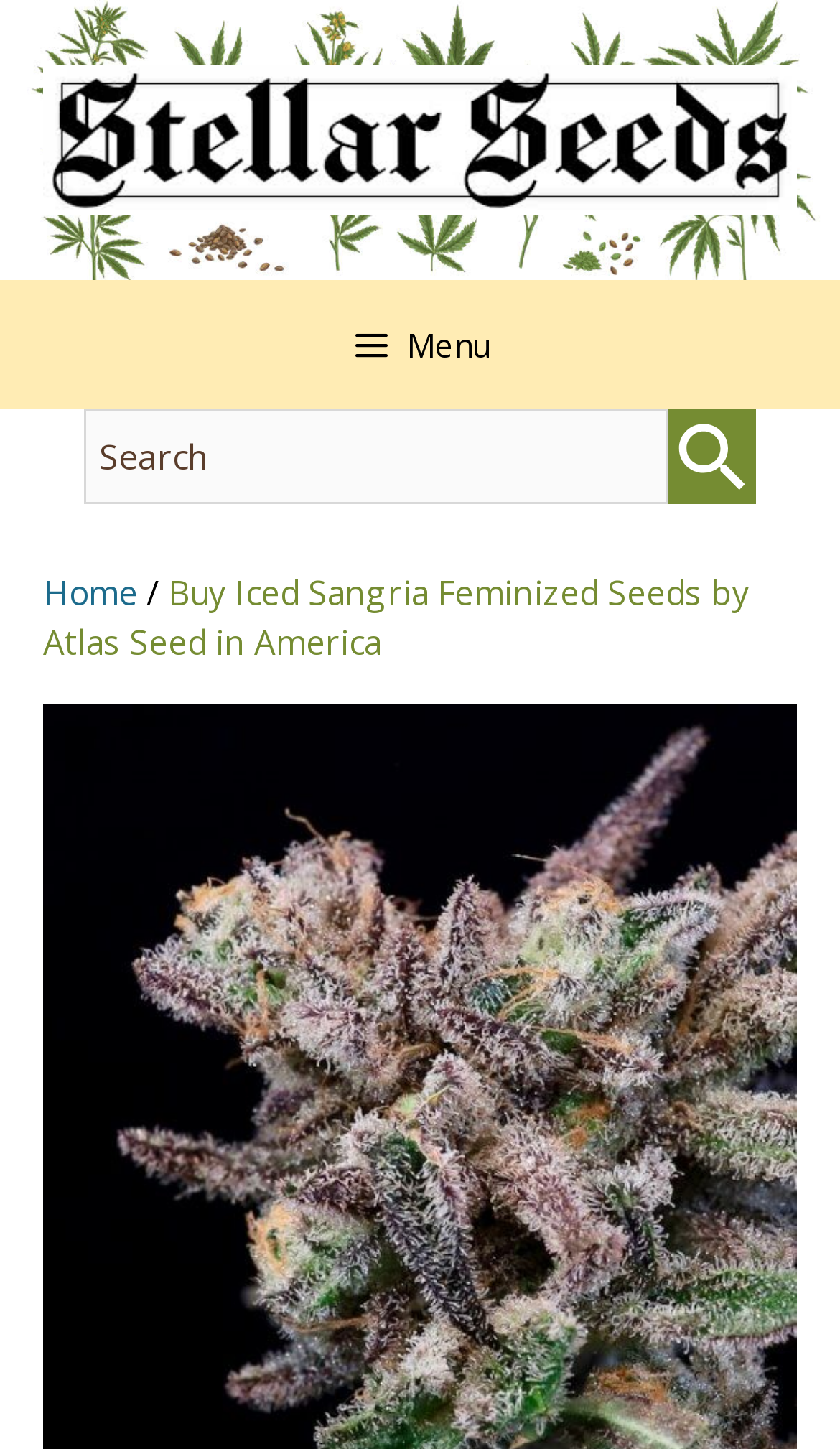Elaborate on the webpage's design and content in a detailed caption.

The webpage is about buying Iced Sangria Feminized Seeds from Atlas Seed at Stellar Seeds, a leading seed bank in America. At the top of the page, there is a banner that spans the entire width, containing a link to Stellar Seeds, accompanied by an image with the same name. 

Below the banner, there is a primary navigation menu that also spans the entire width, with a button to expand or collapse the menu. To the right of the navigation menu, there is a search bar that takes up about 70% of the width, with a search box and a small image on the right side. 

On the left side of the page, there is a section that appears to be a breadcrumb trail, with a link to the "Home" page, followed by a forward slash, and then the title "Buy Iced Sangria Feminized Seeds by Atlas Seed in America". This section is positioned above the middle of the page, taking up about 40% of the width.